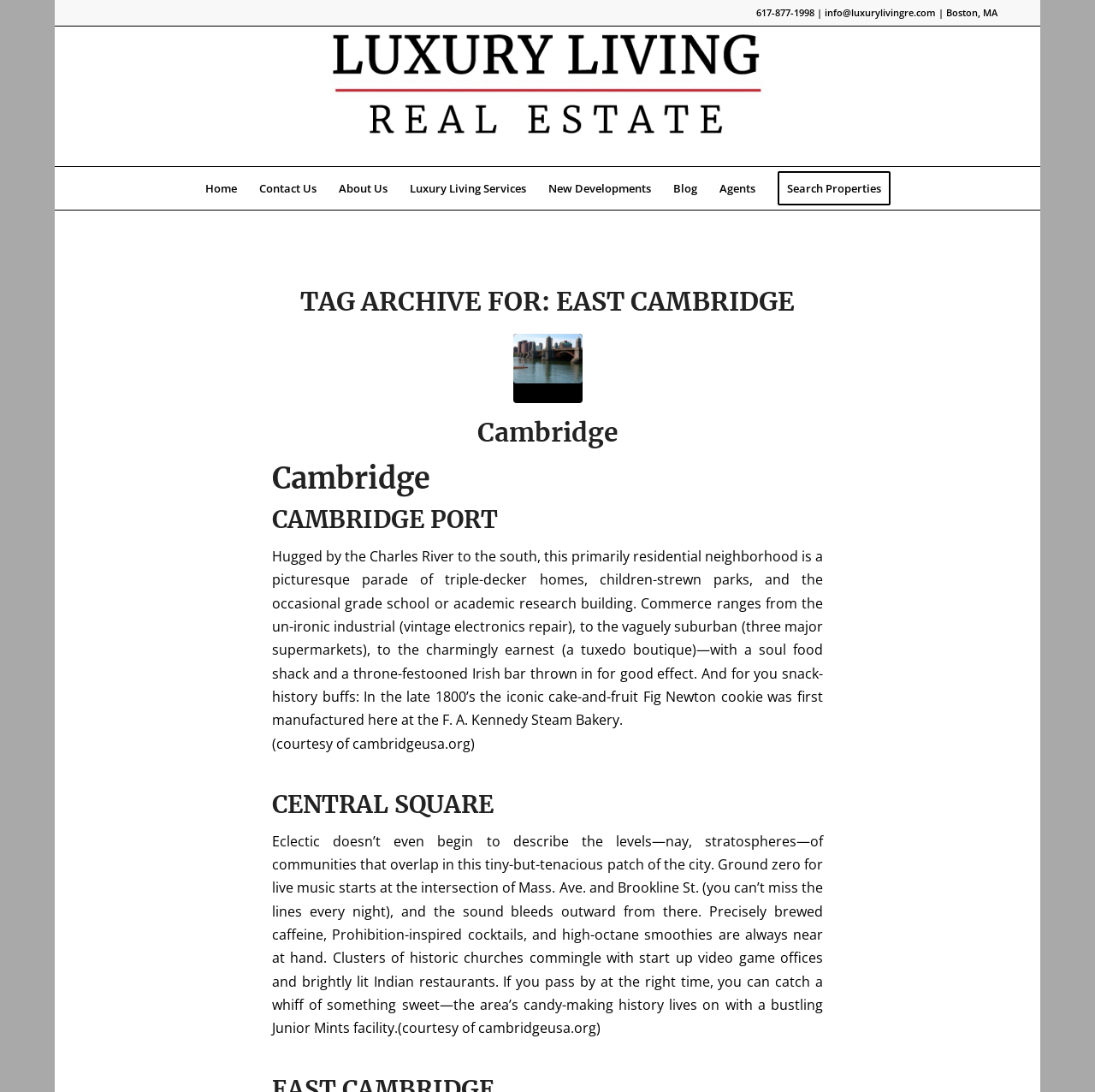Give a short answer to this question using one word or a phrase:
What is the name of the real estate company?

Luxury Living RE